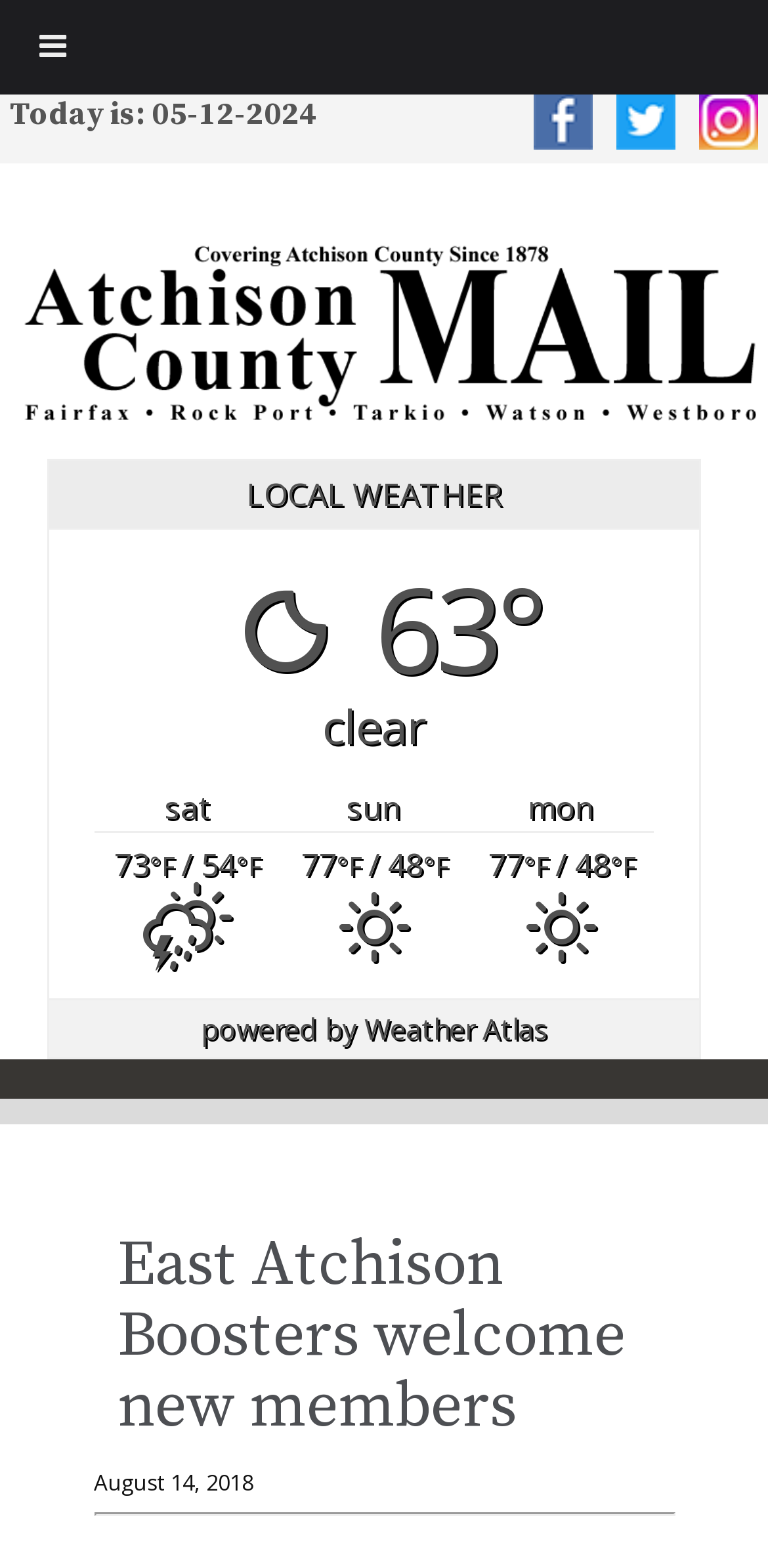What is the high temperature for tomorrow?
Using the visual information, respond with a single word or phrase.

77°F